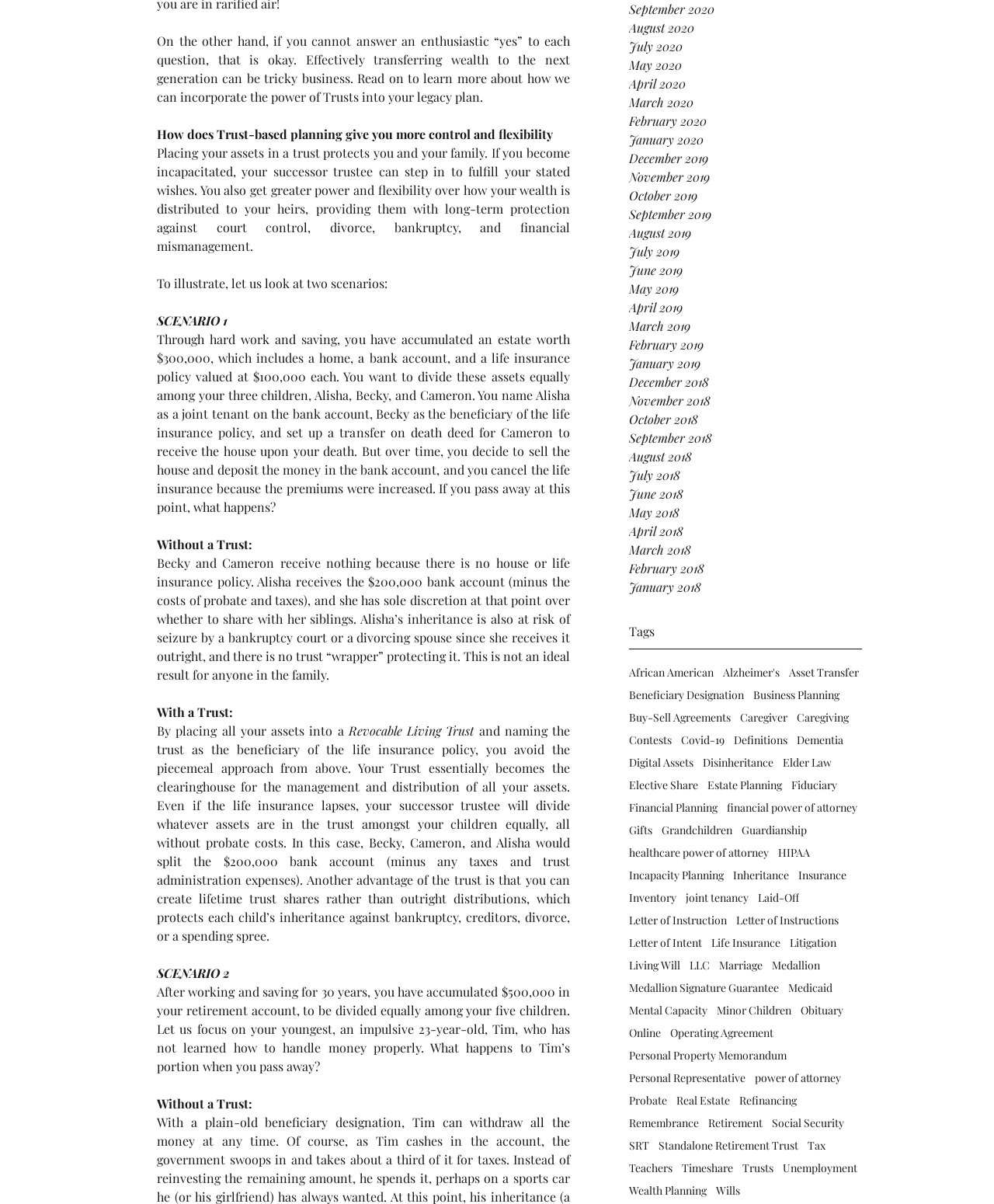Please identify the bounding box coordinates of the area that needs to be clicked to follow this instruction: "Read about Living Will".

[0.633, 0.796, 0.684, 0.807]